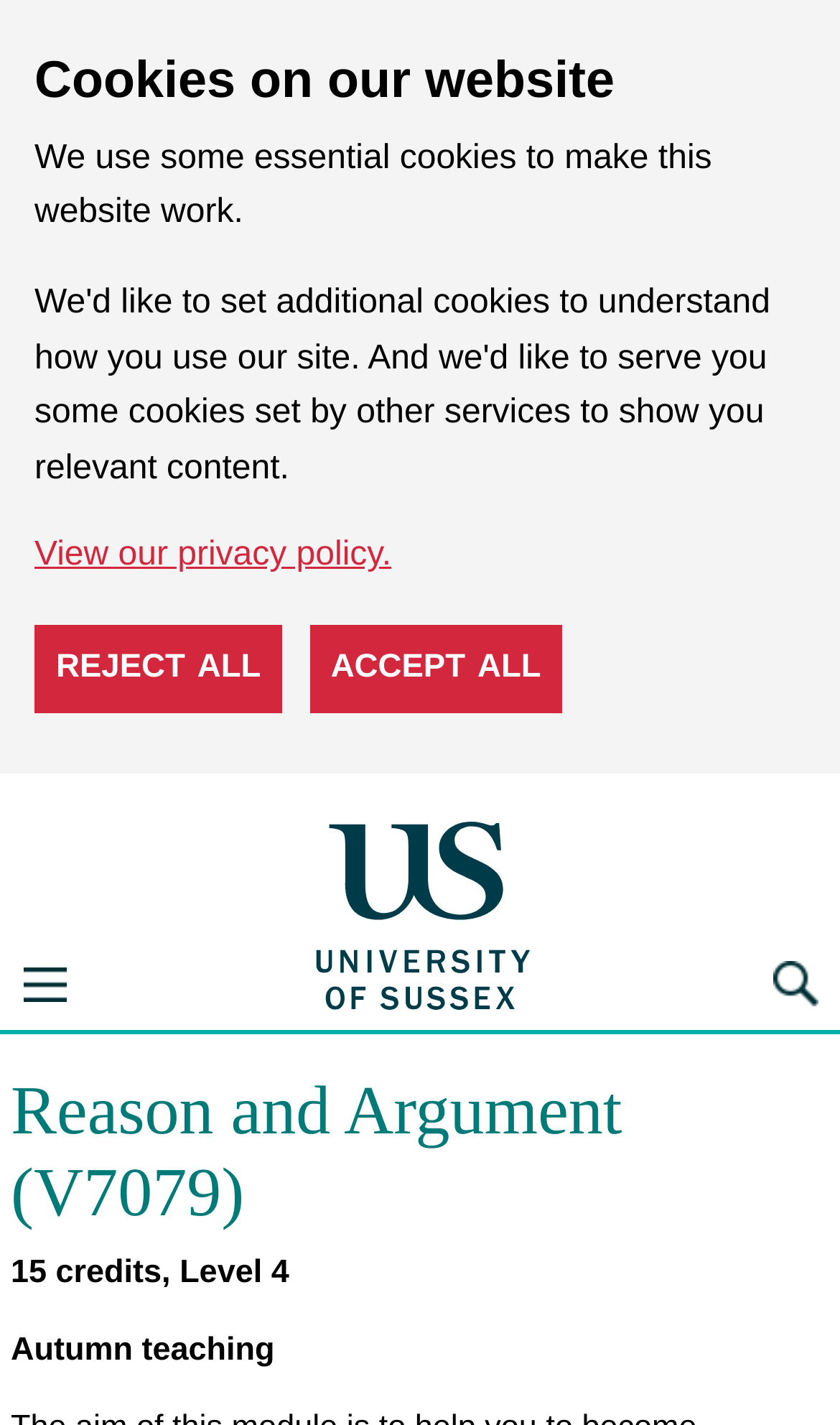Generate a thorough caption that explains the contents of the webpage.

The webpage is about the "Reason and Argument module" at the University of Sussex. At the top of the page, there is a dialog box for cookie consent, which takes up about half of the screen's height. Within this dialog box, there is a heading "Cookies on our website" followed by a brief description of the essential cookies used on the website. Below this description, there are two buttons: "learn more about cookies" and "REJECT ALL". The "learn more about cookies" button has a secondary text "View our privacy policy." Next to it is the "ACCEPT ALL" button.

Below the cookie consent dialog box, there are three links: "University of Sussex" on the left, "Open navigation menu" on the left, and "Search" on the right. 

The main content of the page is a module description, which starts with a heading "Reason and Argument (V7079)" followed by two lines of text: "15 credits, Level 4" and "Autumn teaching".